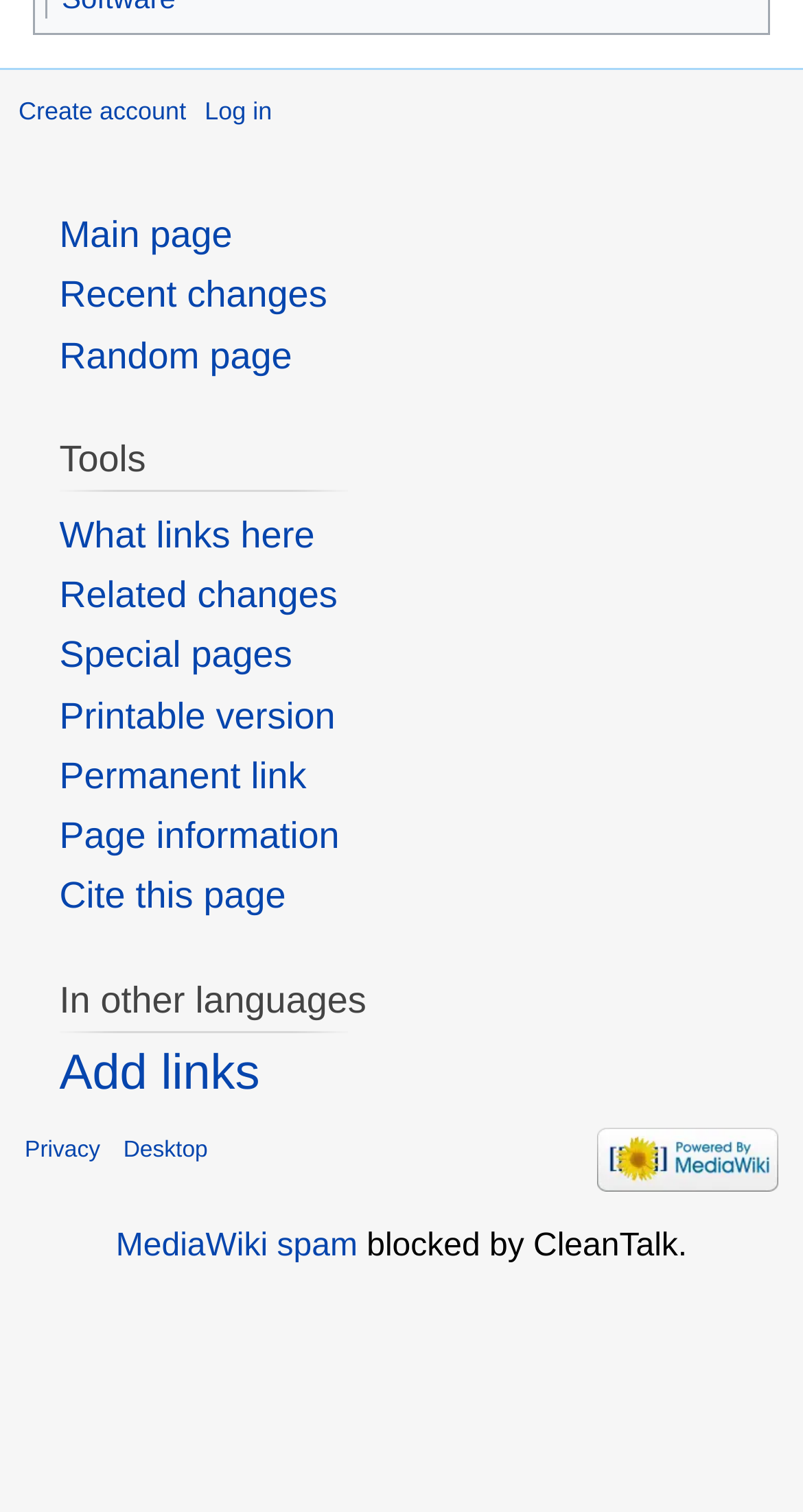Using the given description, provide the bounding box coordinates formatted as (top-left x, top-left y, bottom-right x, bottom-right y), with all values being floating point numbers between 0 and 1. Description: PixelatedArcade: Moon Patrol

[0.098, 0.289, 0.648, 0.312]